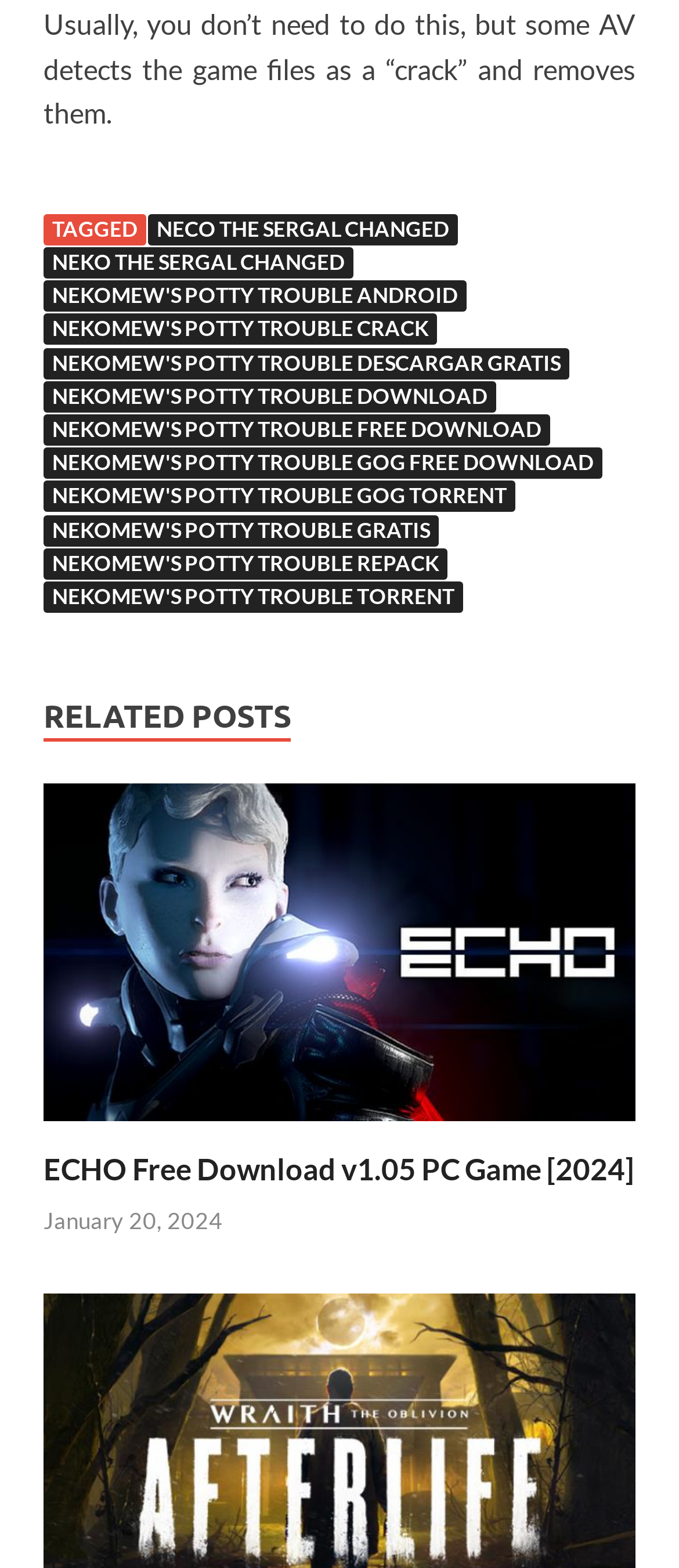What is the date of the post 'ECHO Free Download v1.05 PC Game [2024]'?
Answer the question with a single word or phrase by looking at the picture.

January 20, 2024